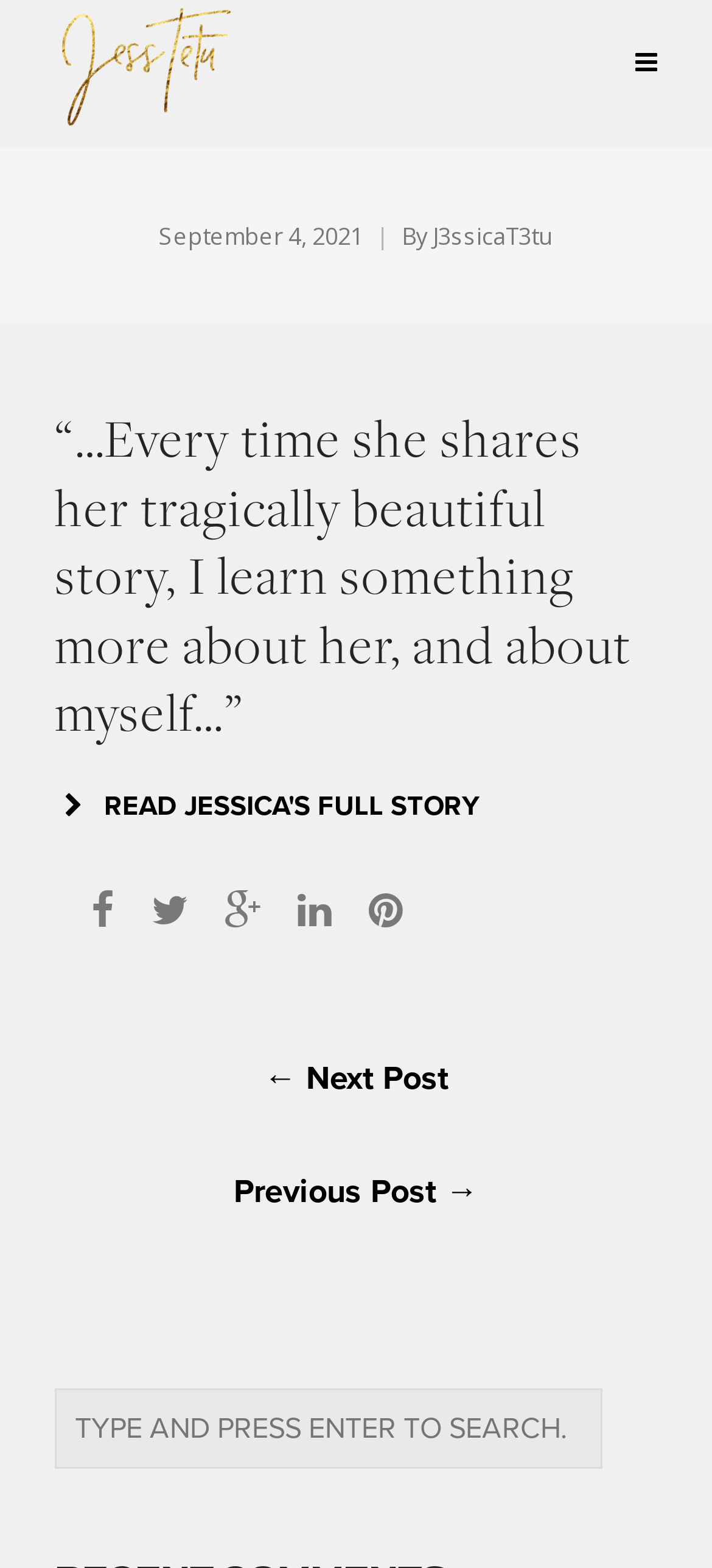Answer the following in one word or a short phrase: 
How many social media links are in the footer?

5